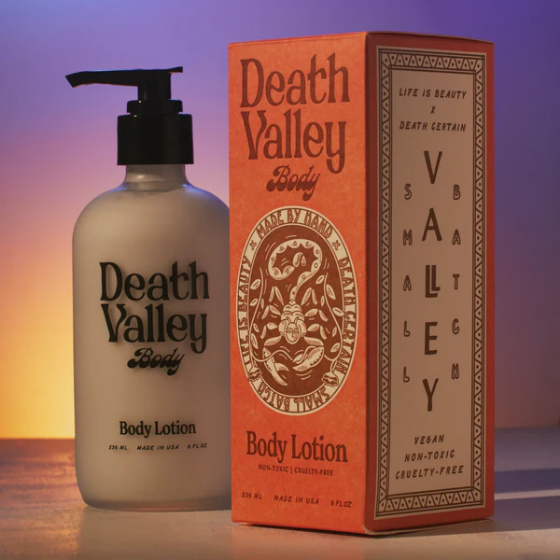Offer a meticulous description of the image.

The image features a stylish body lotion from the "Death Valley" collection. The pump bottle, designed with a sleek, matte finish, displays the words "Death Valley Body Lotion" prominently in a bold font. This minimalist aesthetic is complemented by the eye-catching orange box packaging, which showcases intricate designs and thoughtful details, including a decorative emblem with a tribal motif. The box highlights important features, such as being vegan, non-toxic, and cruelty-free, underlining the brand's commitment to ethical beauty. The overall background presents a warm, gradient hue that enhances the visual appeal of the product, making it a standout item for anyone seeking quality skincare with a unique branding approach.